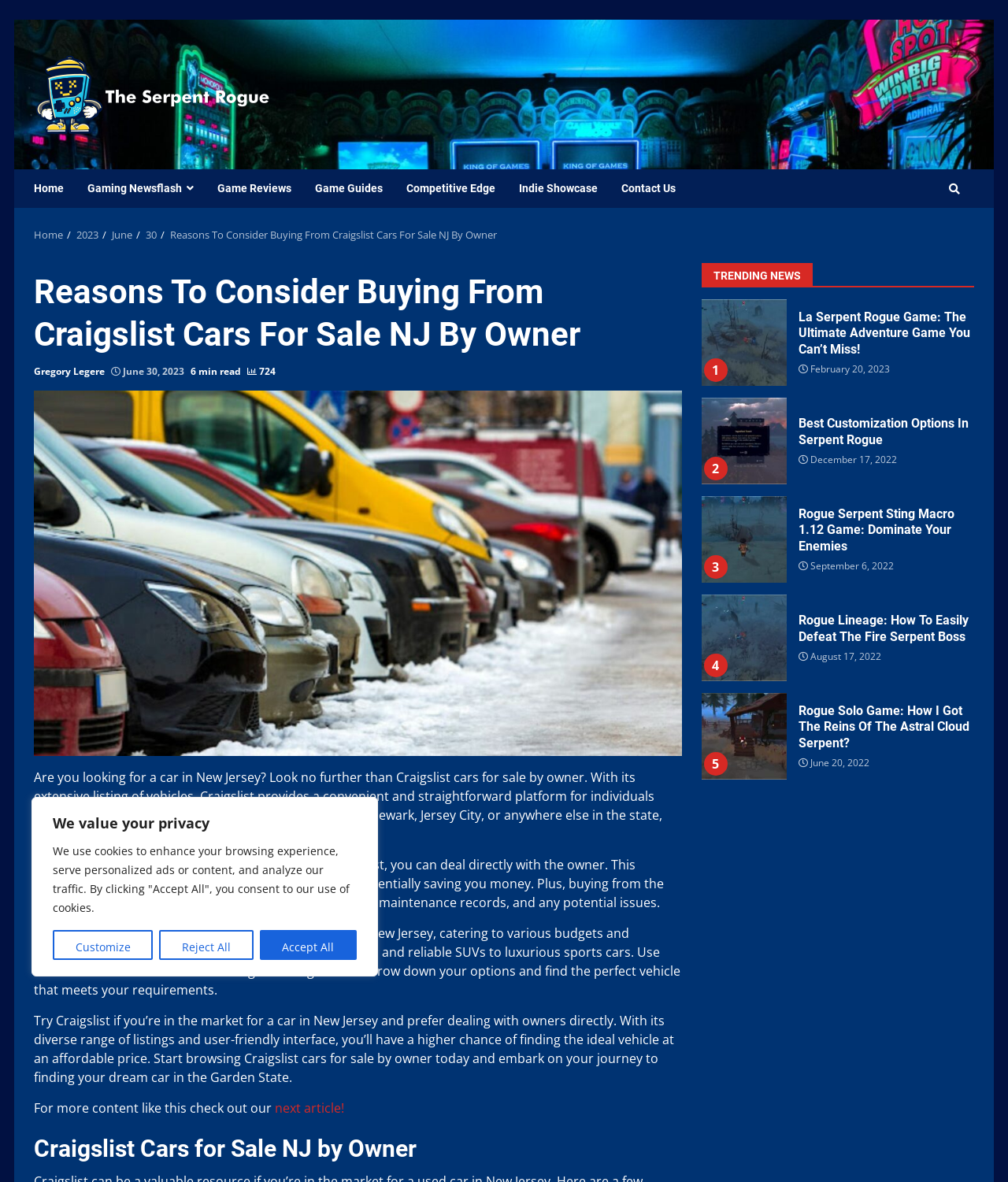What is the topic of the article?
Using the screenshot, give a one-word or short phrase answer.

Craigslist cars for sale NJ by owner